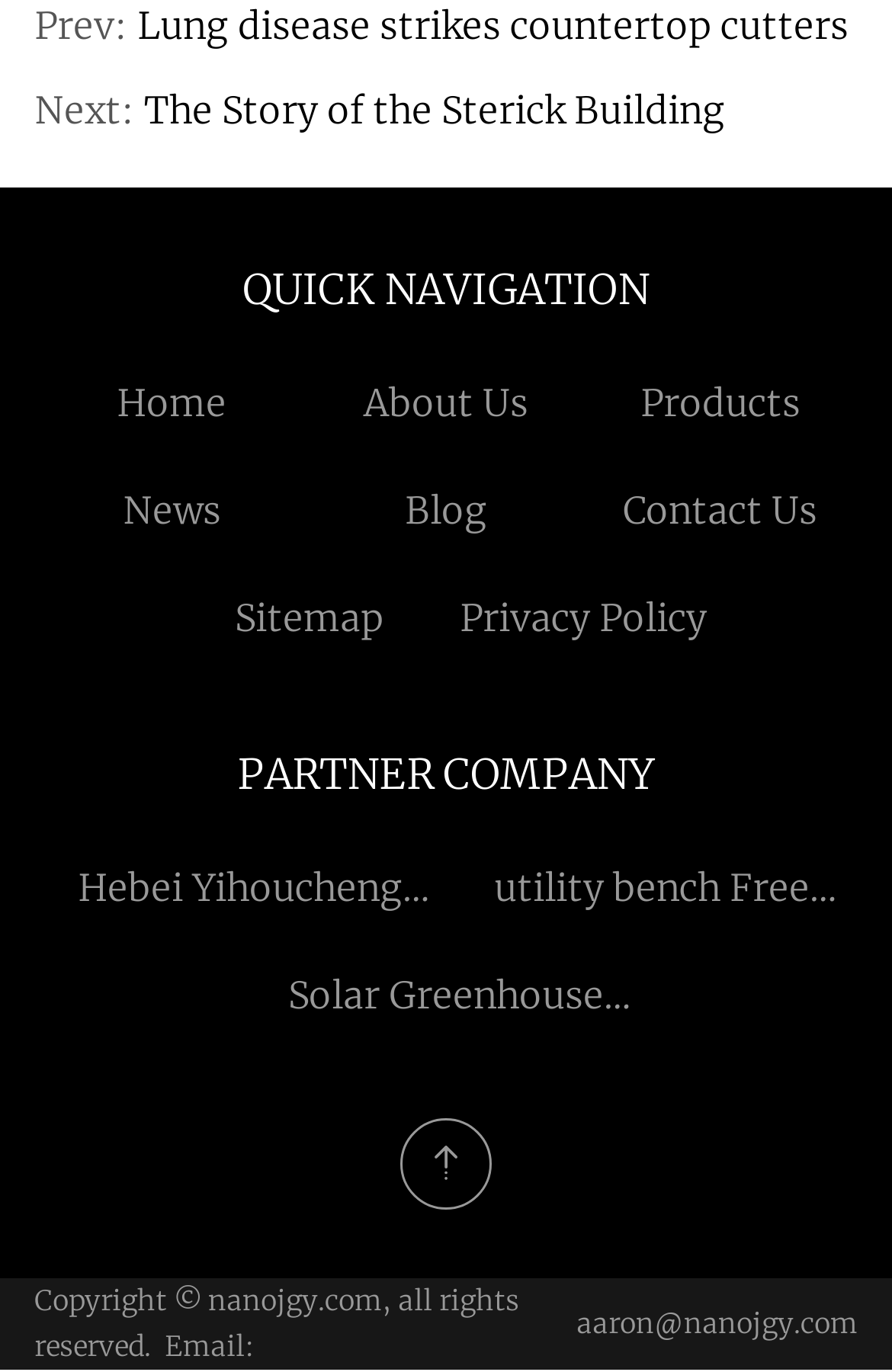Please find the bounding box coordinates for the clickable element needed to perform this instruction: "View the story of the Sterick Building".

[0.162, 0.063, 0.813, 0.097]